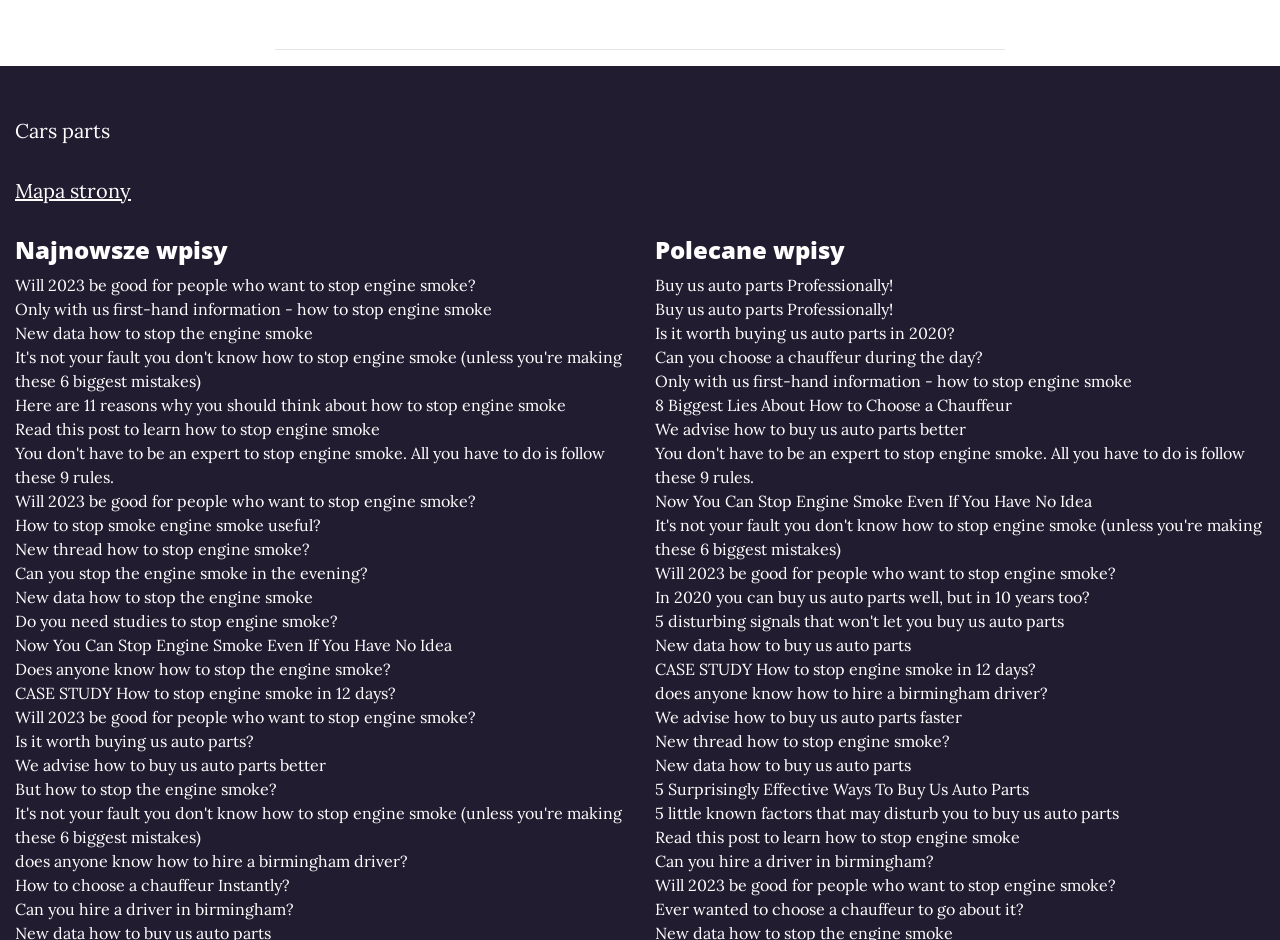Based on the description "Buy us auto parts Professionally!", find the bounding box of the specified UI element.

[0.512, 0.316, 0.988, 0.341]